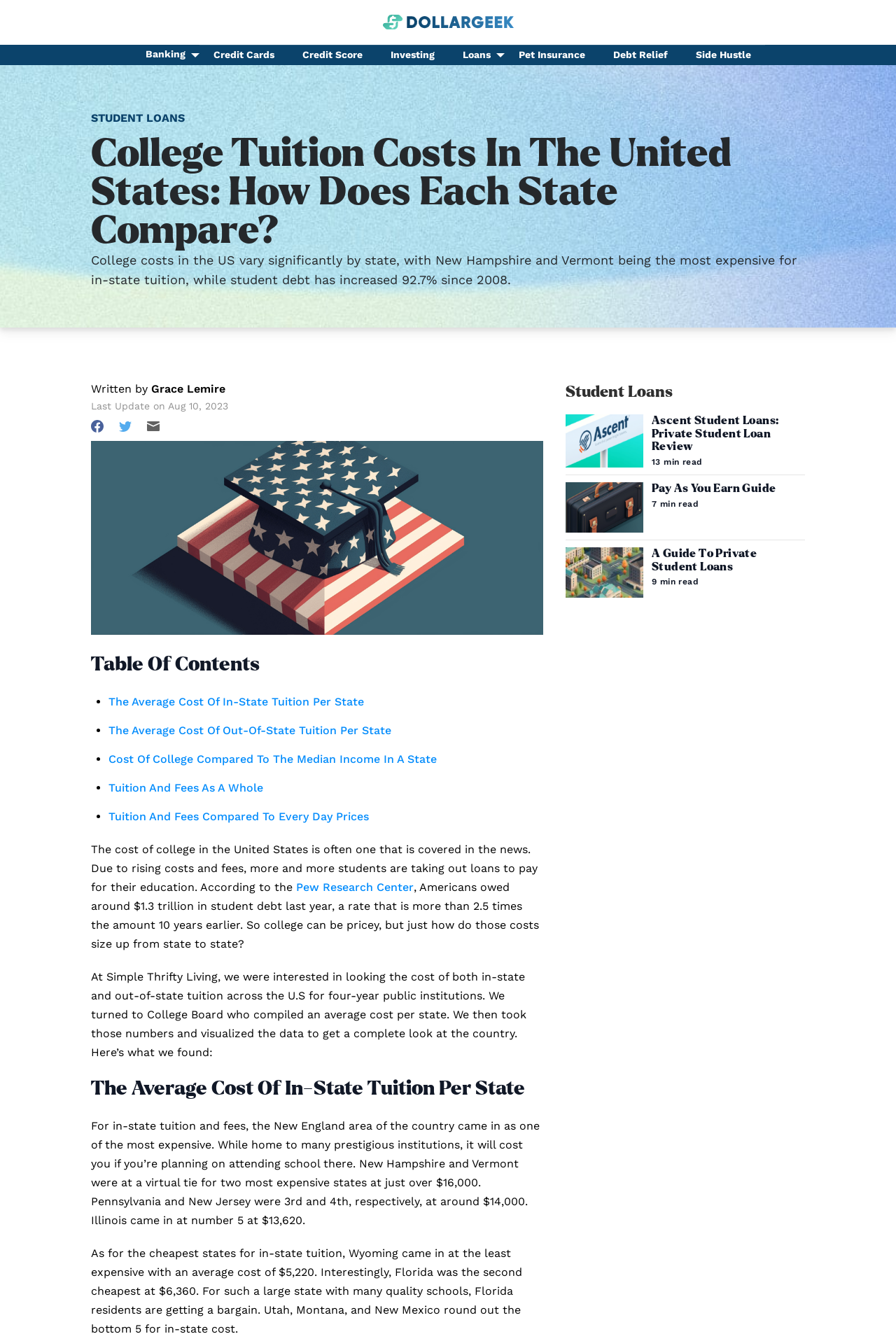Find the bounding box coordinates of the area to click in order to follow the instruction: "Click on 'Company News'".

None